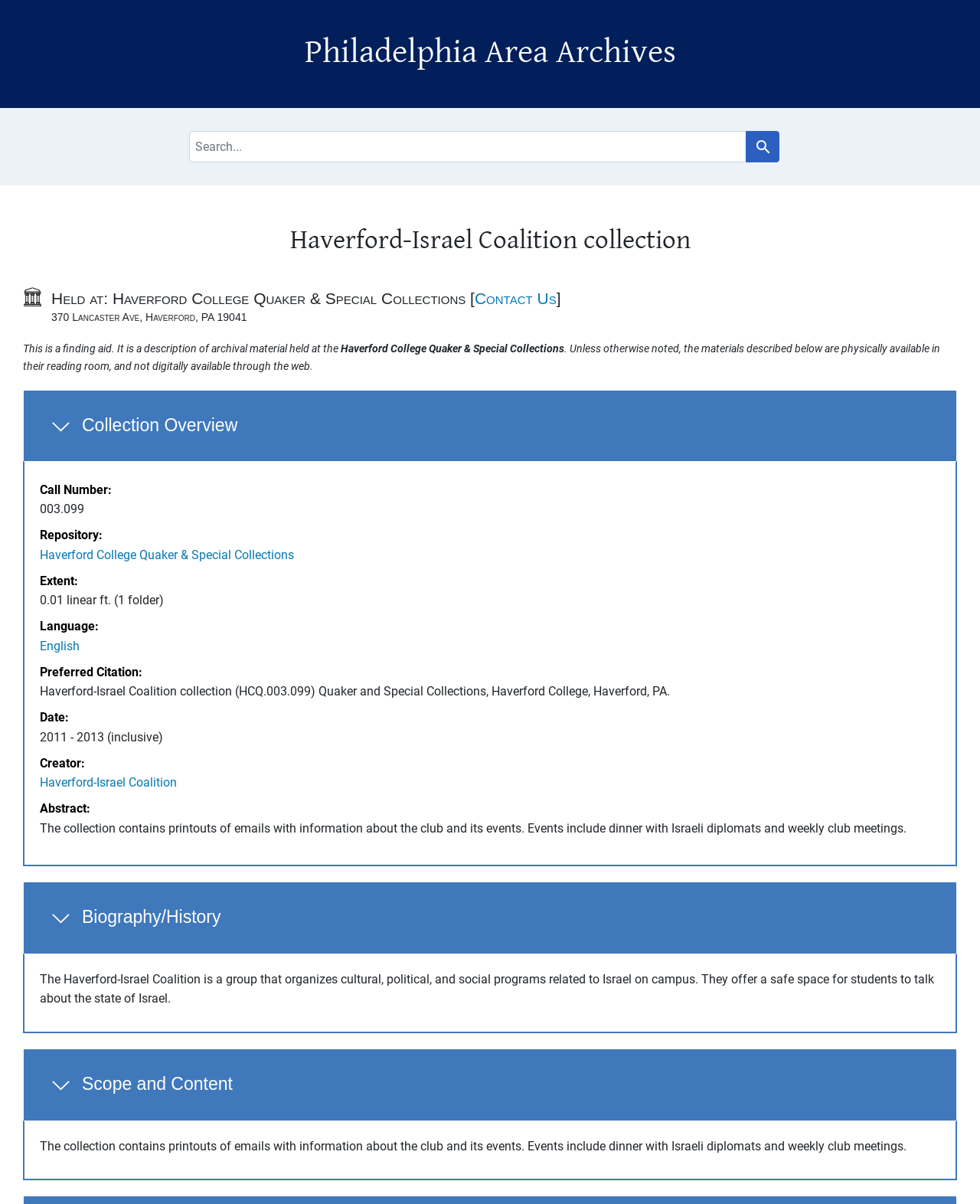Determine the bounding box coordinates of the section to be clicked to follow the instruction: "Search for archives". The coordinates should be given as four float numbers between 0 and 1, formatted as [left, top, right, bottom].

[0.193, 0.109, 0.807, 0.135]